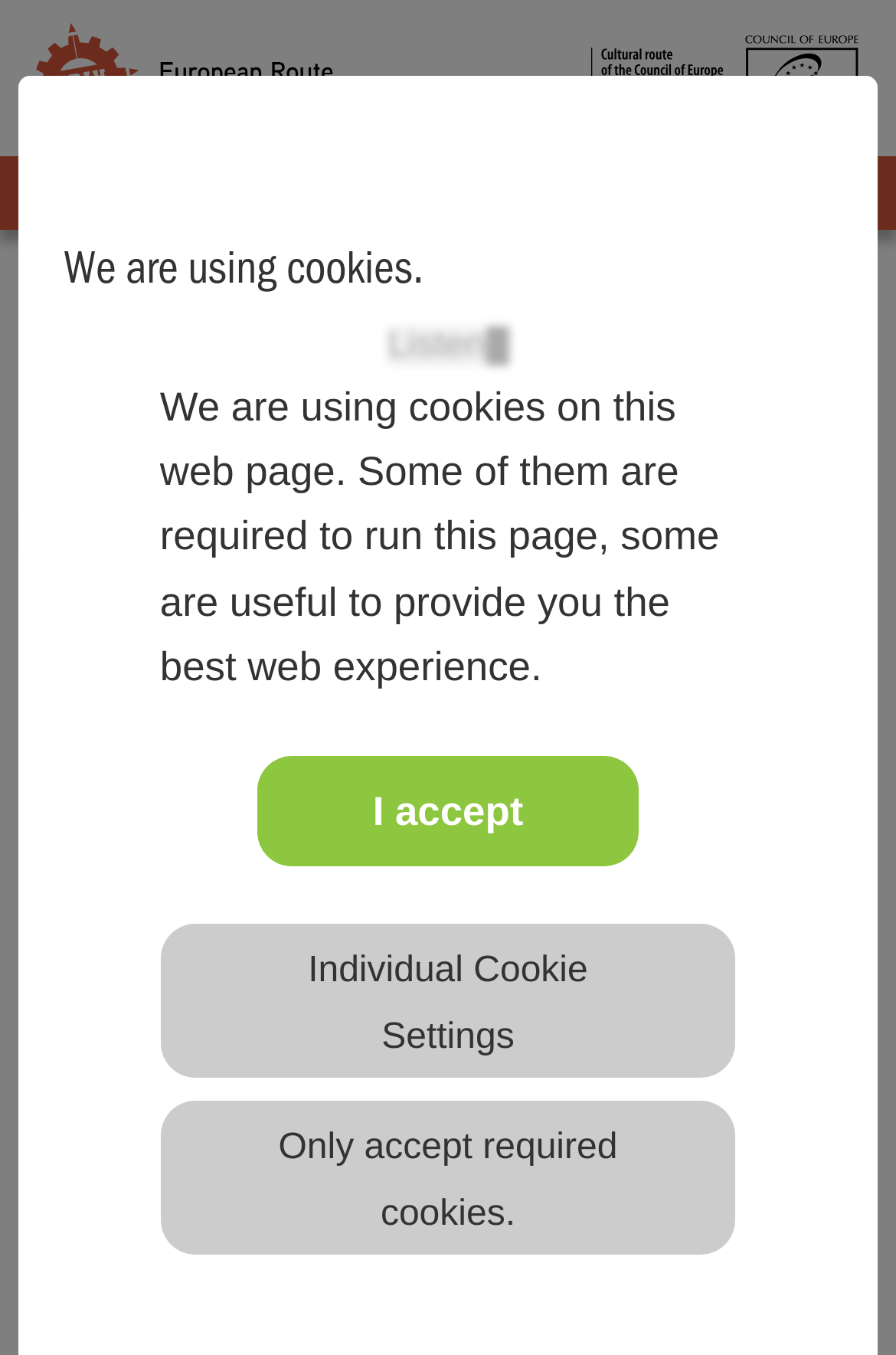Please analyze the image and give a detailed answer to the question:
What is the cultural route associated with the museum?

The cultural route associated with the museum can be inferred from the link 'Cultural route of the Council of Europe' which suggests that the museum is part of this cultural route.